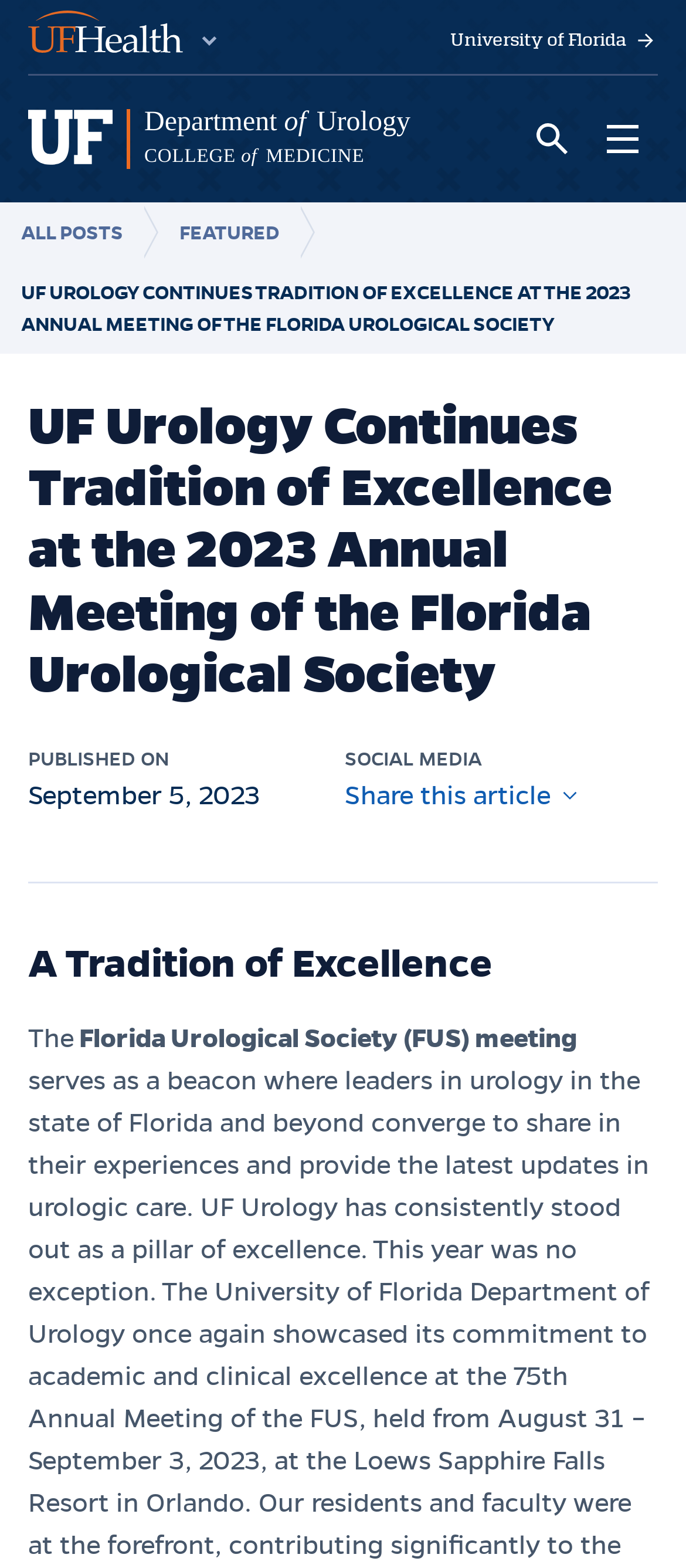Extract the top-level heading from the webpage and provide its text.

UF Urology Continues Tradition of Excellence at the 2023 Annual Meeting of the Florida Urological Society